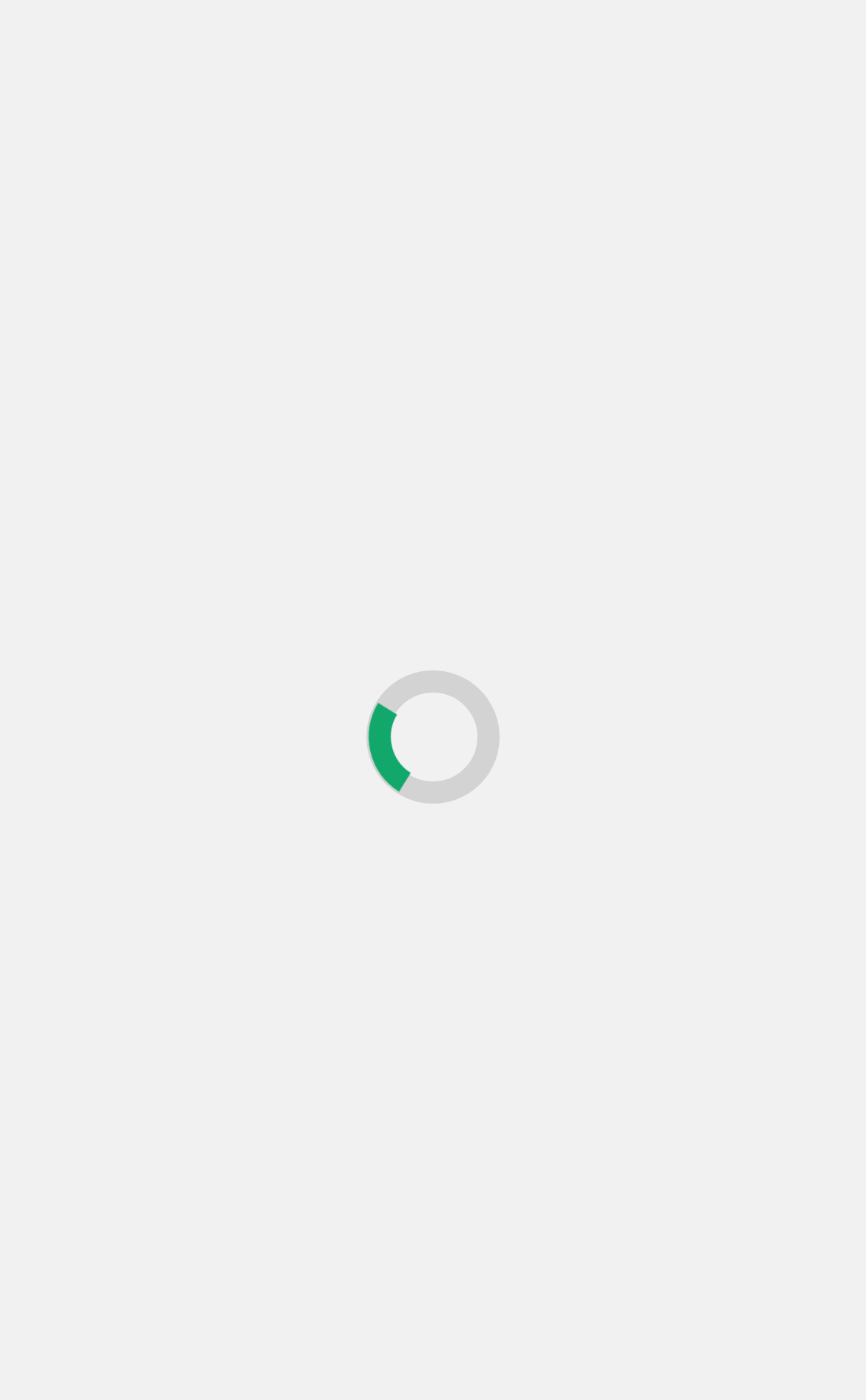How many links are available in the primary menu? Observe the screenshot and provide a one-word or short phrase answer.

1